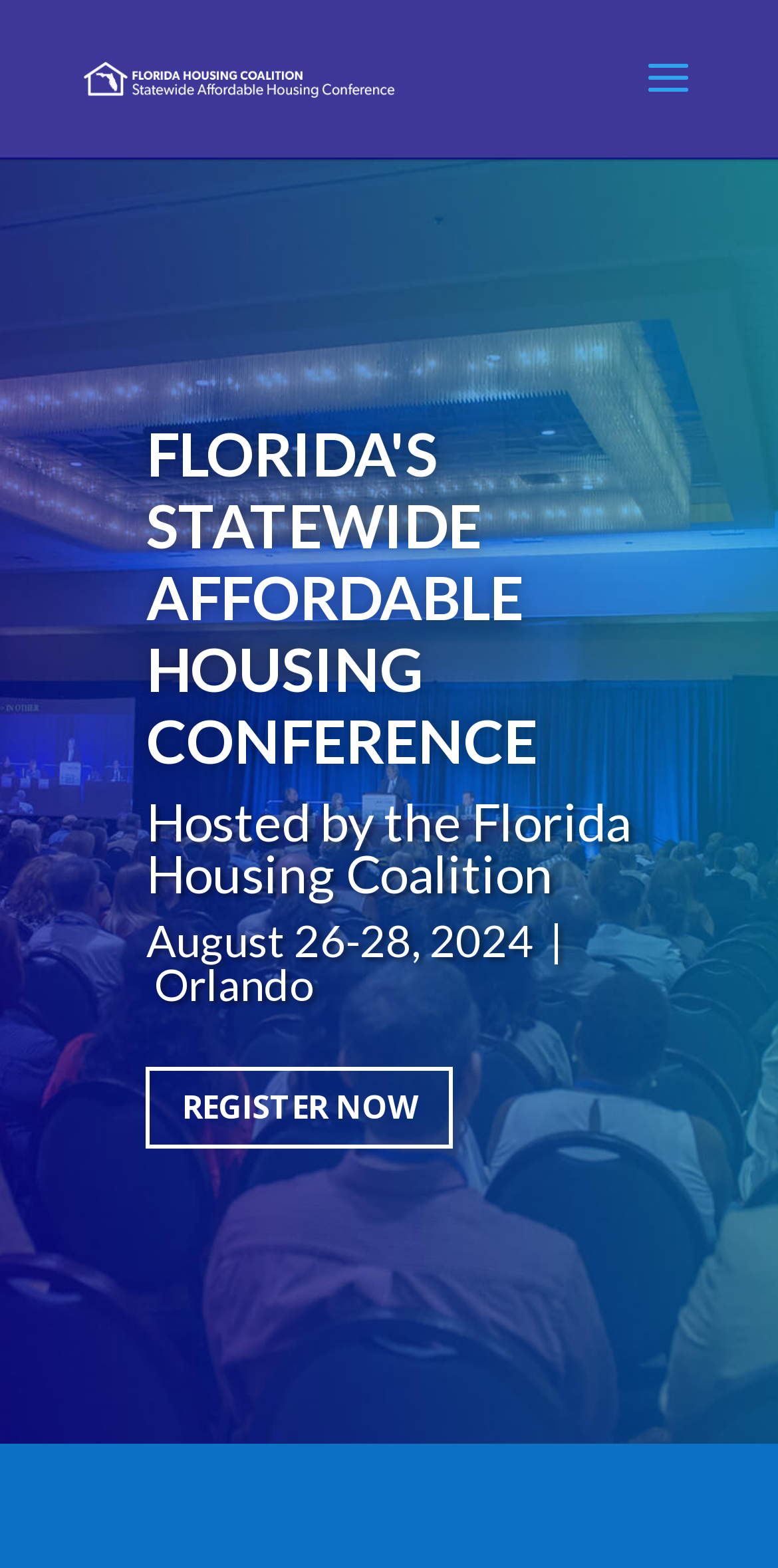Where is the conference being held?
Give a thorough and detailed response to the question.

I found the location of the conference by looking at the heading element that says 'August 26-28, 2024 | Orlando', which is located below the 'Hosted by the Florida Housing Coalition' heading.